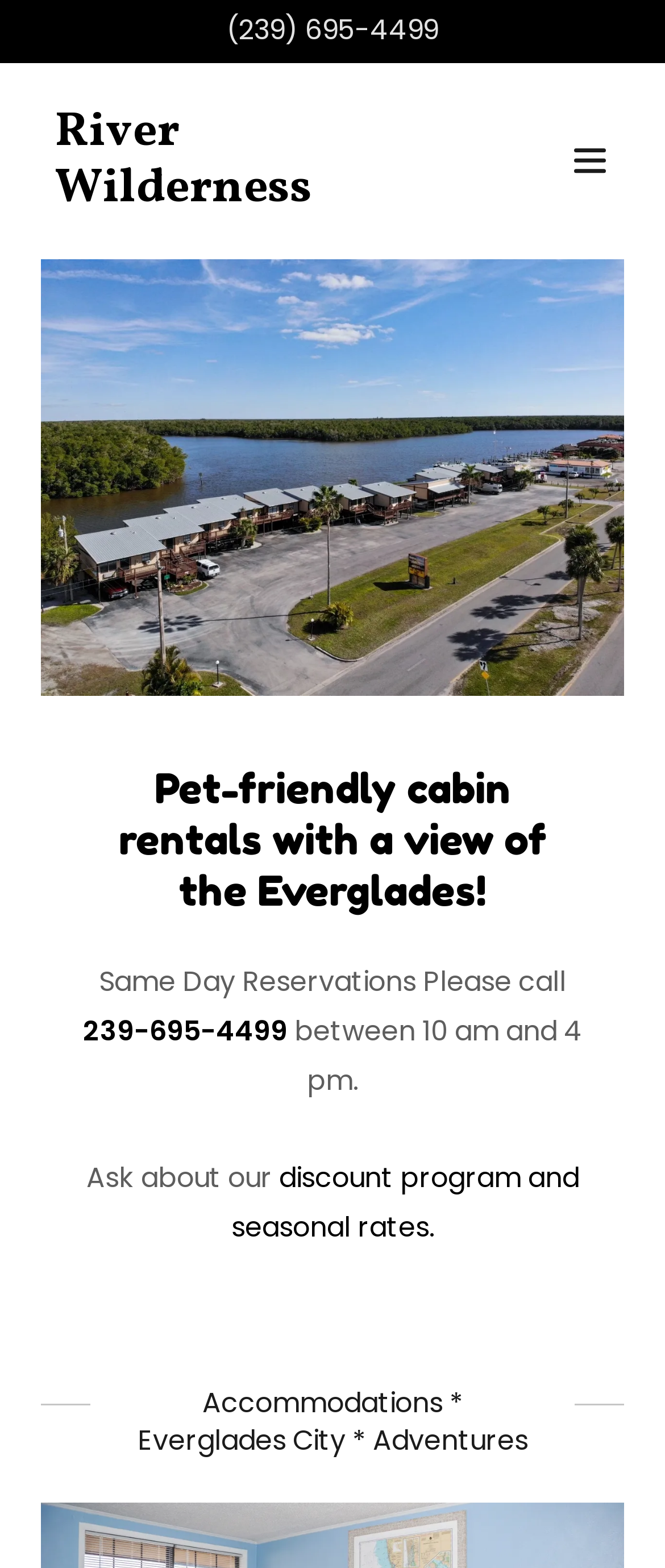Locate the bounding box coordinates of the UI element described by: "River WildernessRiver WildernessRiver WildernessRiver Wilderness". Provide the coordinates as four float numbers between 0 and 1, formatted as [left, top, right, bottom].

[0.082, 0.11, 0.655, 0.135]